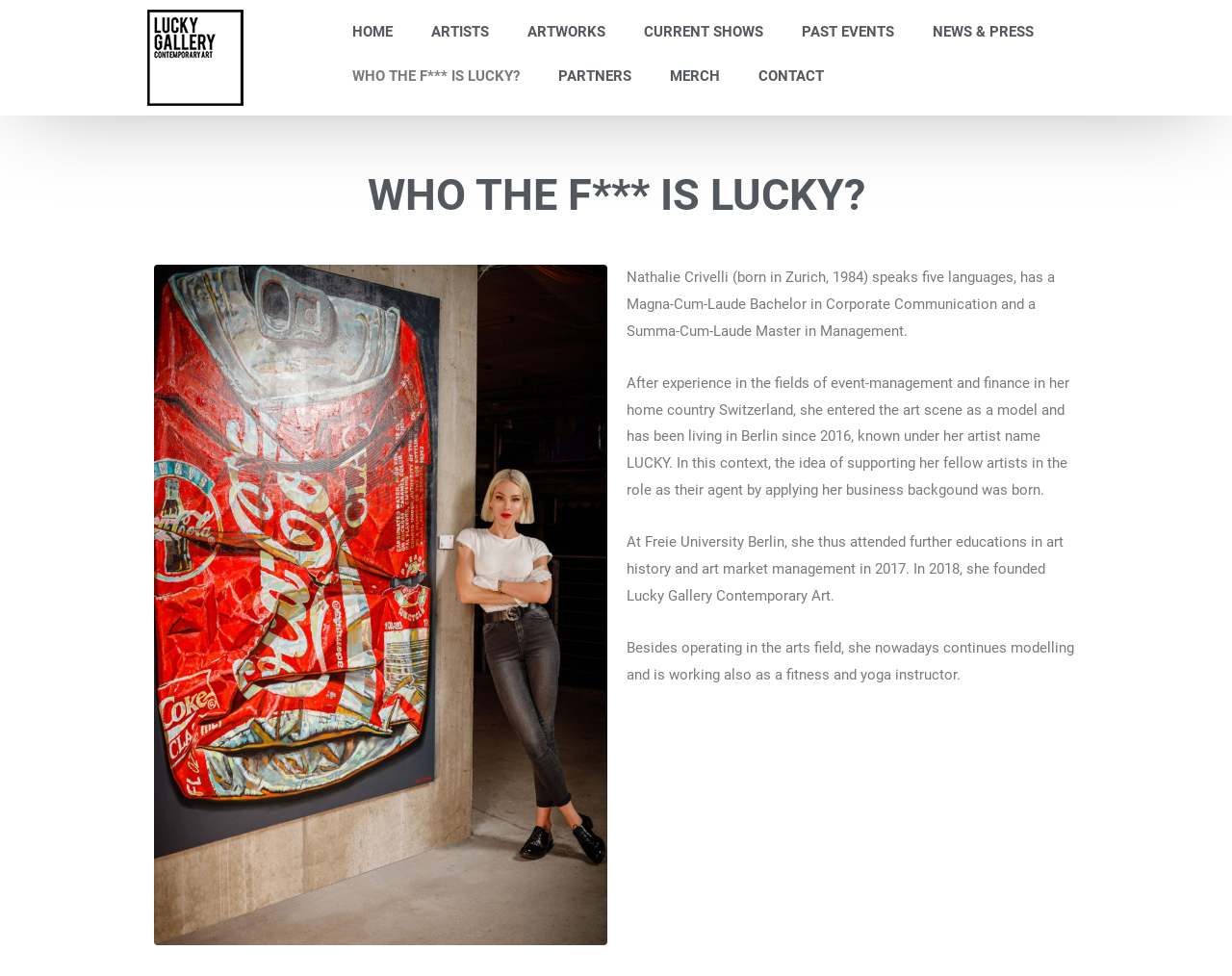Find the bounding box coordinates of the element you need to click on to perform this action: 'contact Lucky Gallery'. The coordinates should be represented by four float values between 0 and 1, in the format [left, top, right, bottom].

[0.6, 0.055, 0.684, 0.101]